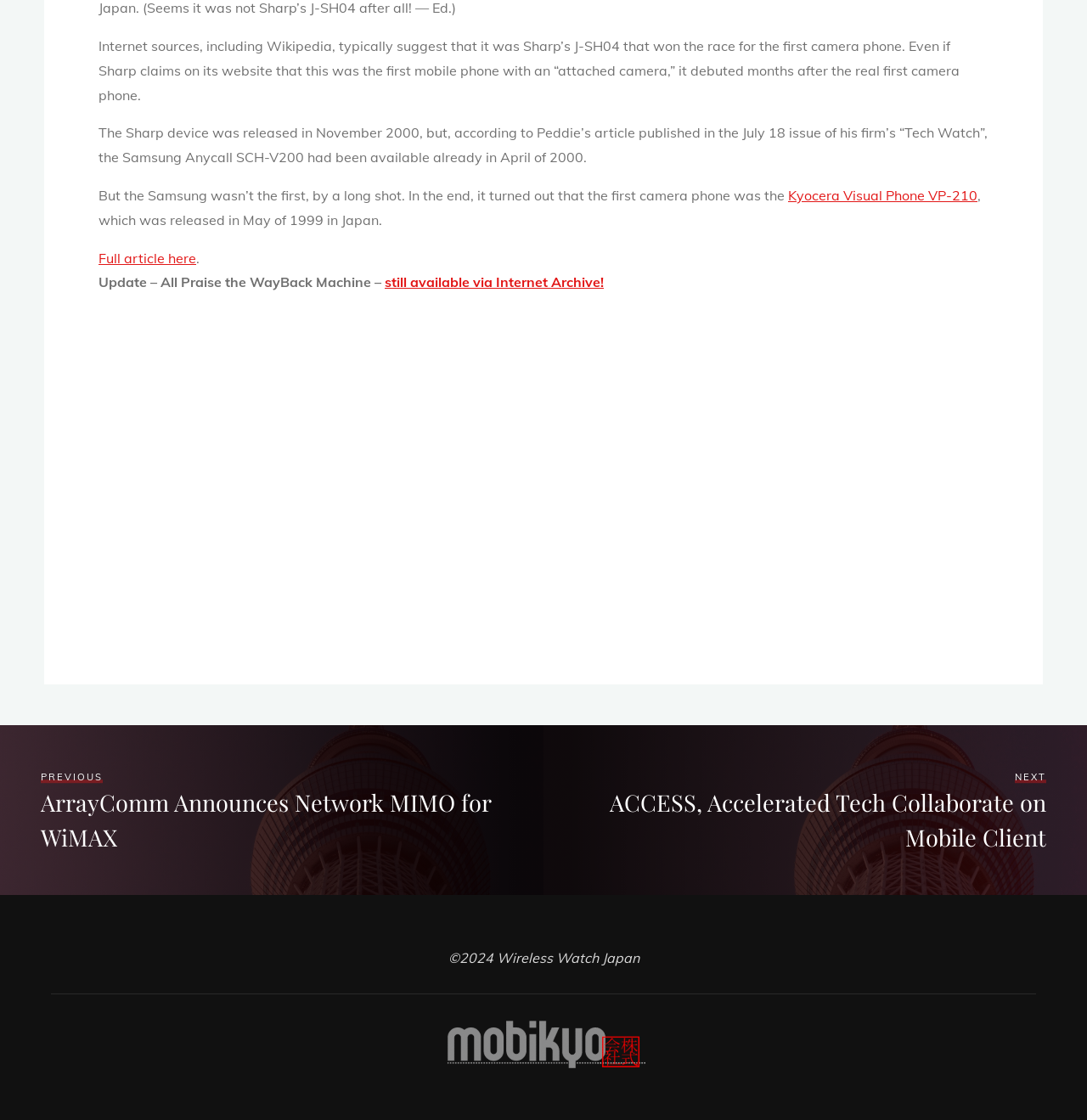Identify the bounding box coordinates of the HTML element based on this description: "Kyocera Visual Phone VP-210".

[0.725, 0.167, 0.899, 0.182]